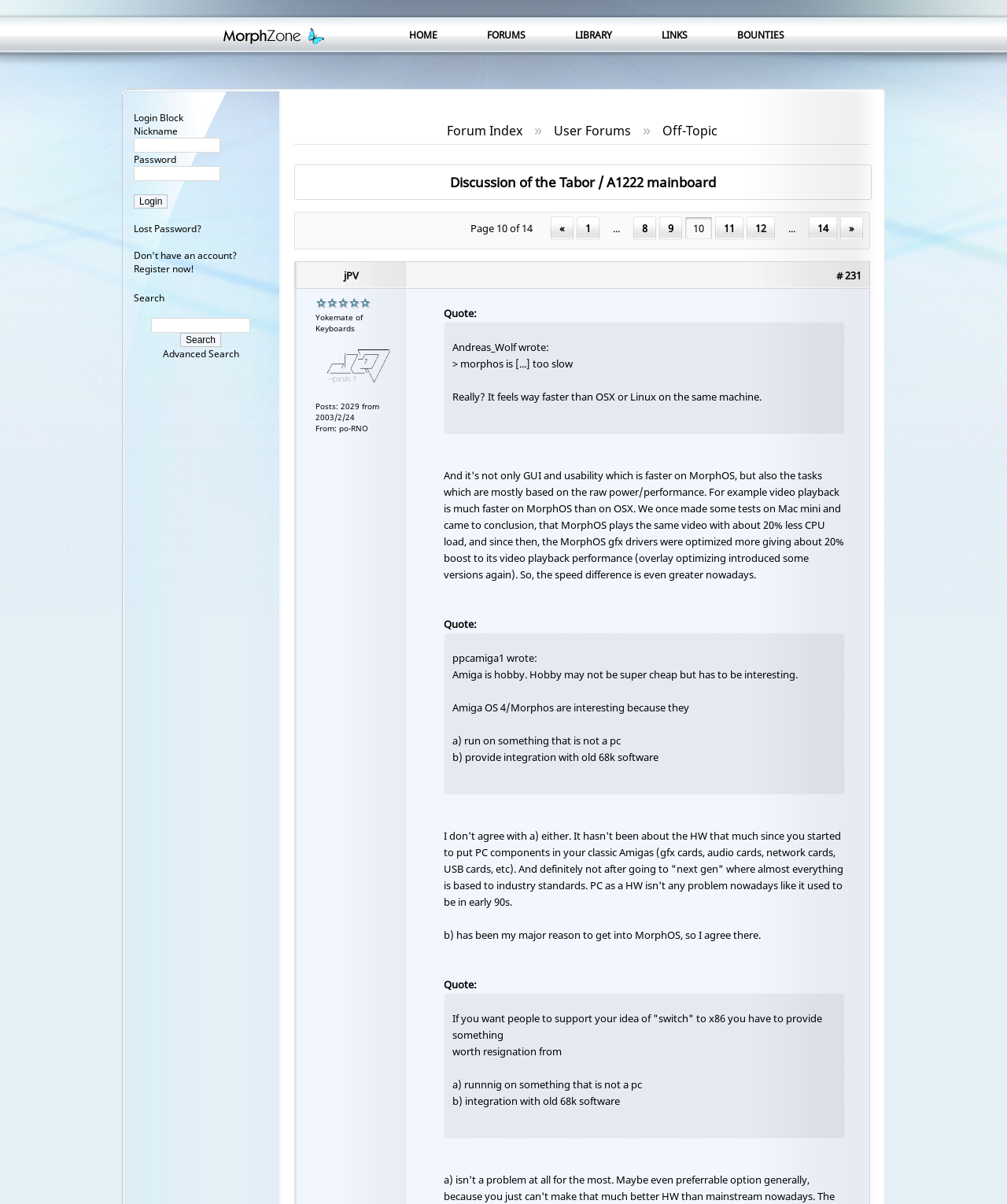Determine the bounding box coordinates in the format (top-left x, top-left y, bottom-right x, bottom-right y). Ensure all values are floating point numbers between 0 and 1. Identify the bounding box of the UI element described by: # 231

[0.83, 0.223, 0.855, 0.235]